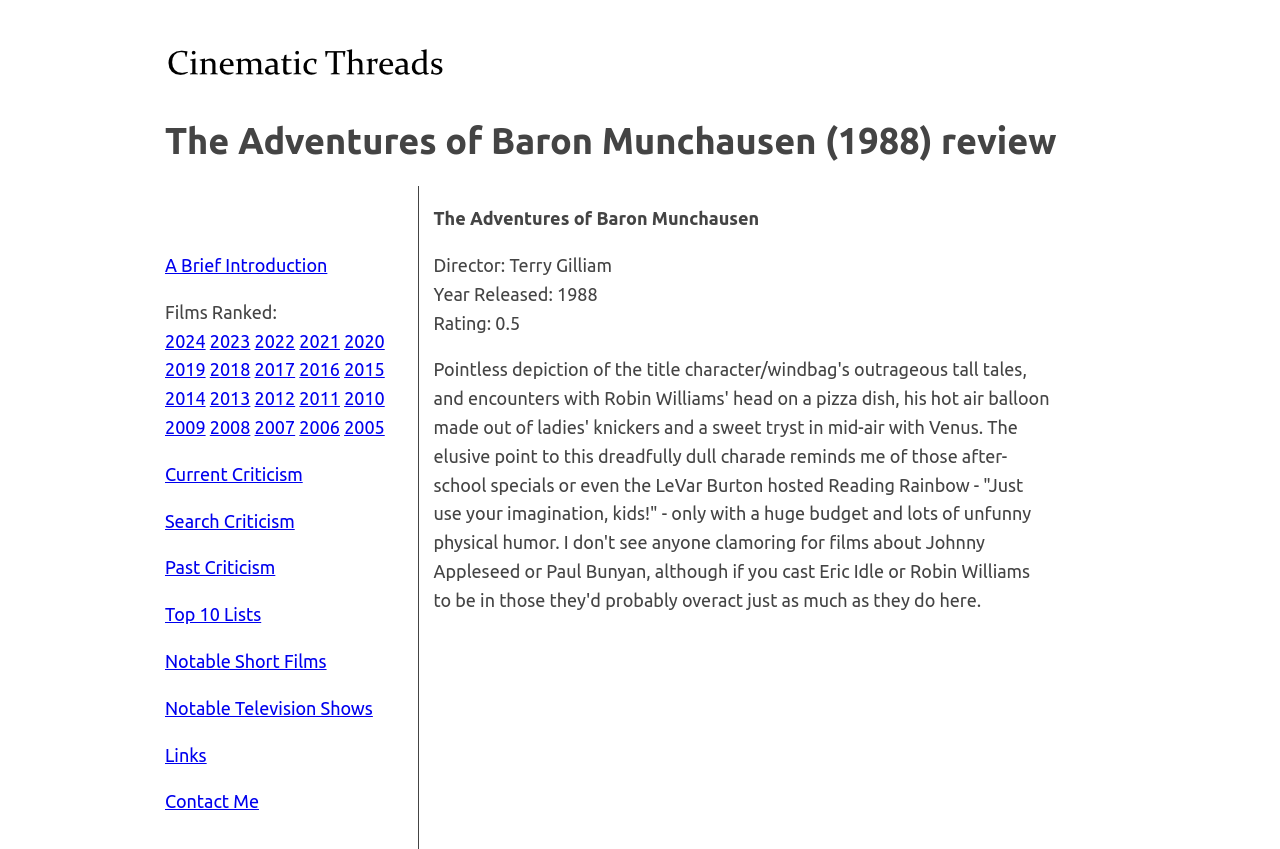Answer the question in a single word or phrase:
What is the name of the actor mentioned in the review?

Robin Williams